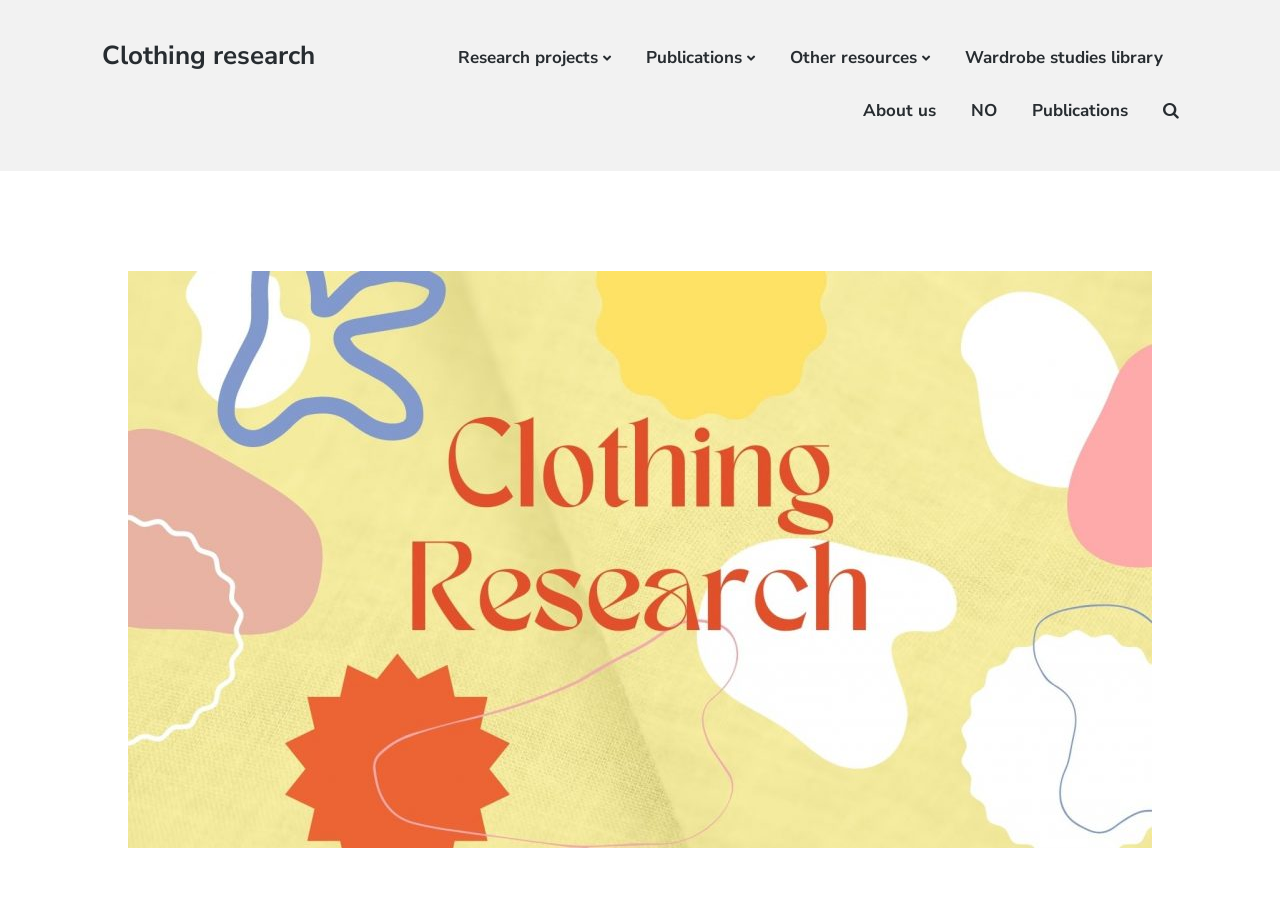Respond to the question below with a single word or phrase: What is the first link on the webpage?

Clothing research